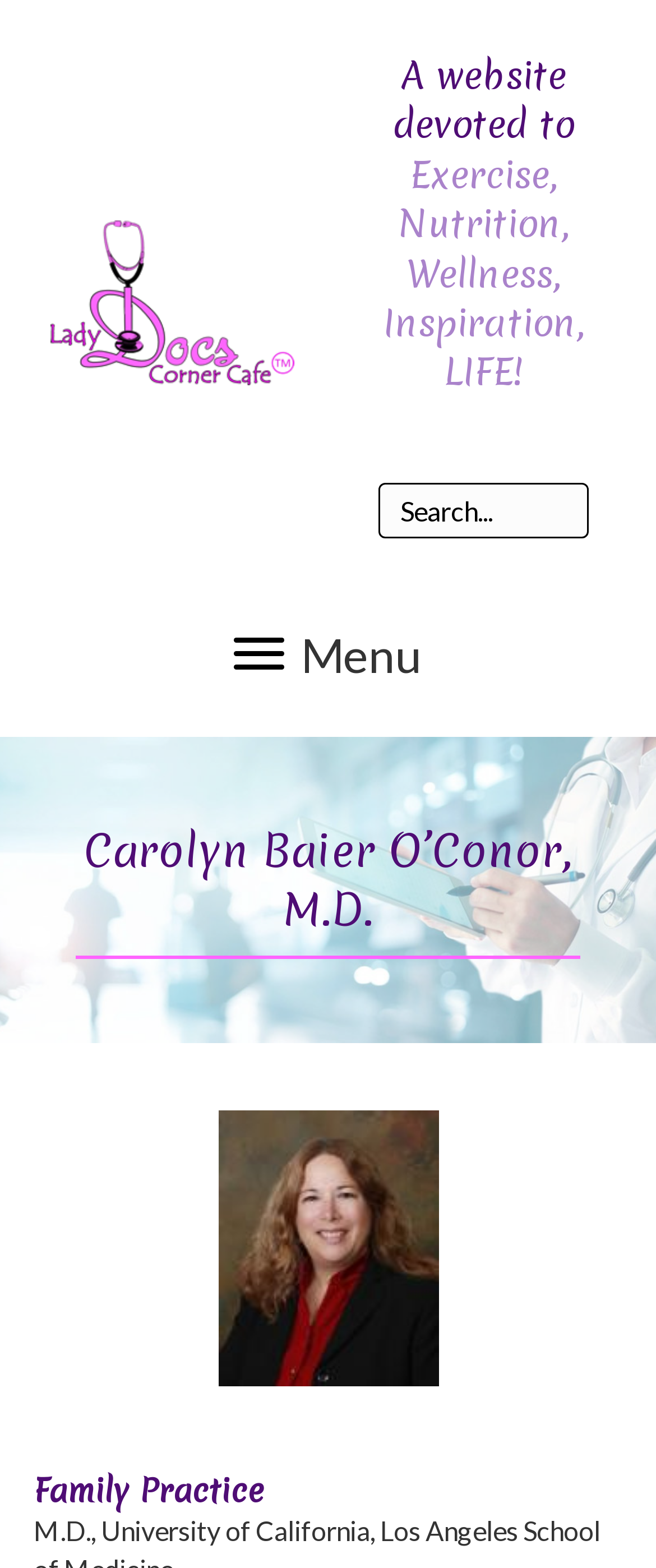Find the bounding box of the UI element described as follows: "Menu".

[0.336, 0.397, 0.664, 0.438]